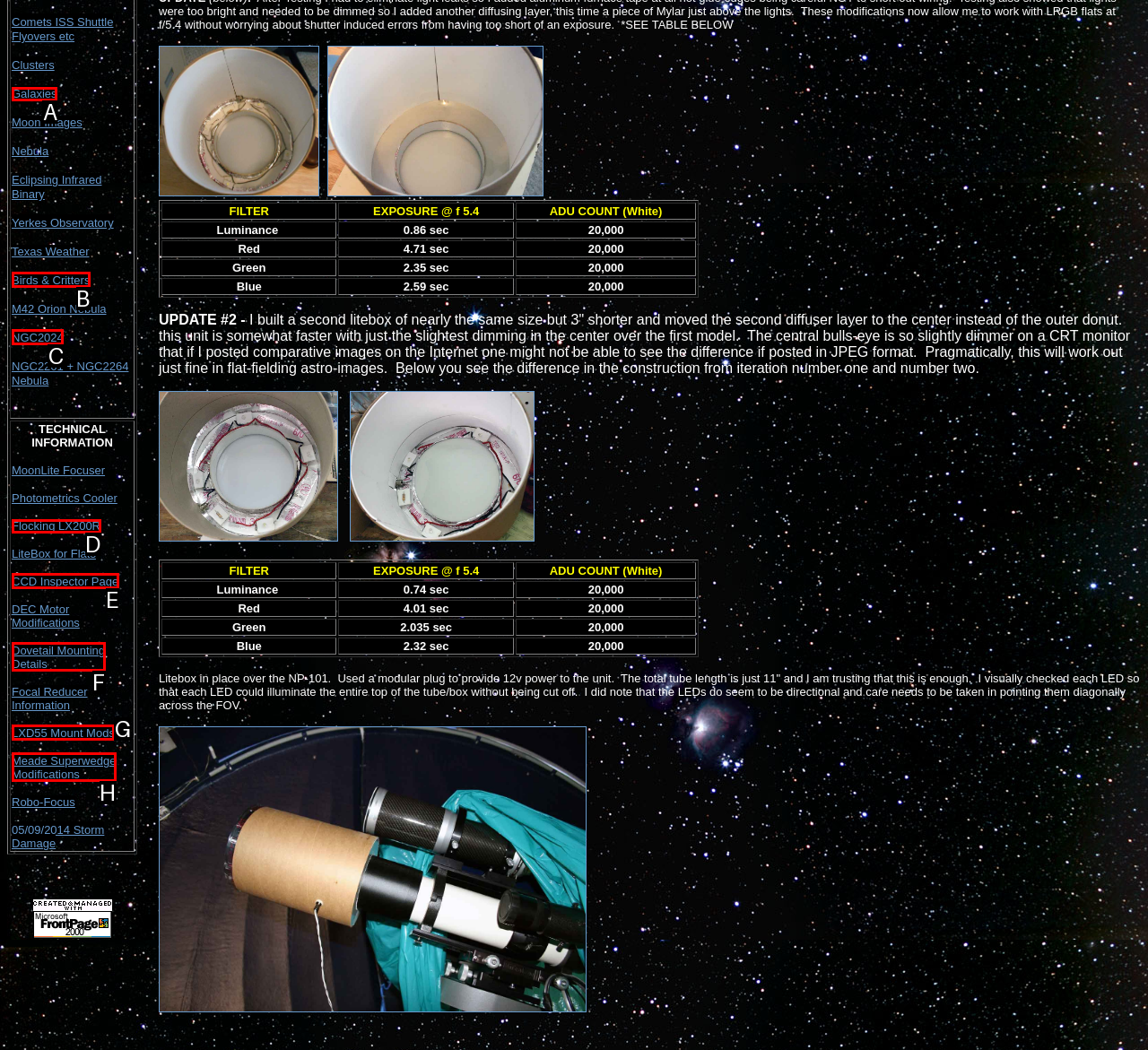Tell me which one HTML element best matches the description: Dovetail Mounting Details Answer with the option's letter from the given choices directly.

F